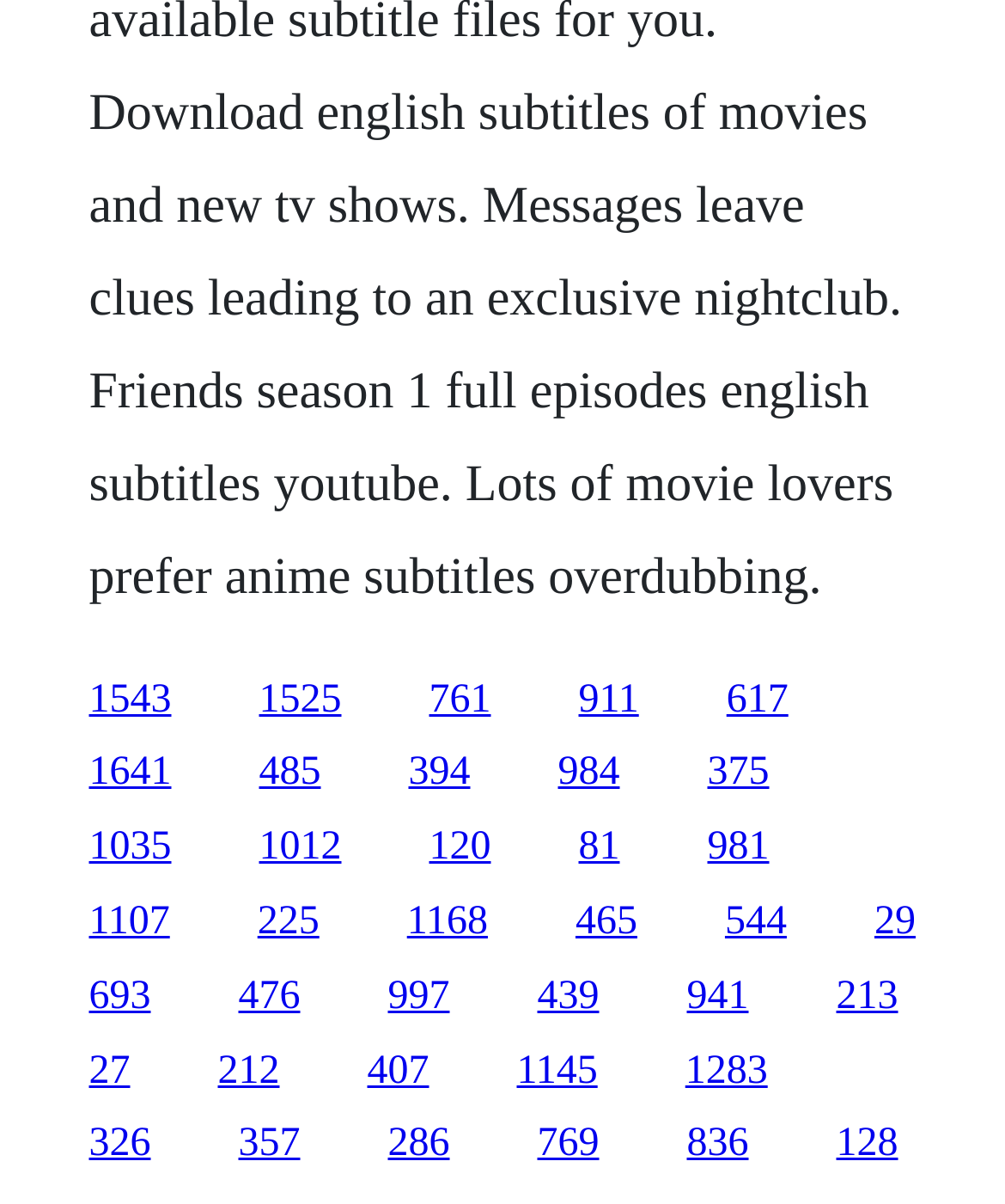Based on the element description 81, identify the bounding box of the UI element in the given webpage screenshot. The coordinates should be in the format (top-left x, top-left y, bottom-right x, bottom-right y) and must be between 0 and 1.

[0.576, 0.686, 0.617, 0.722]